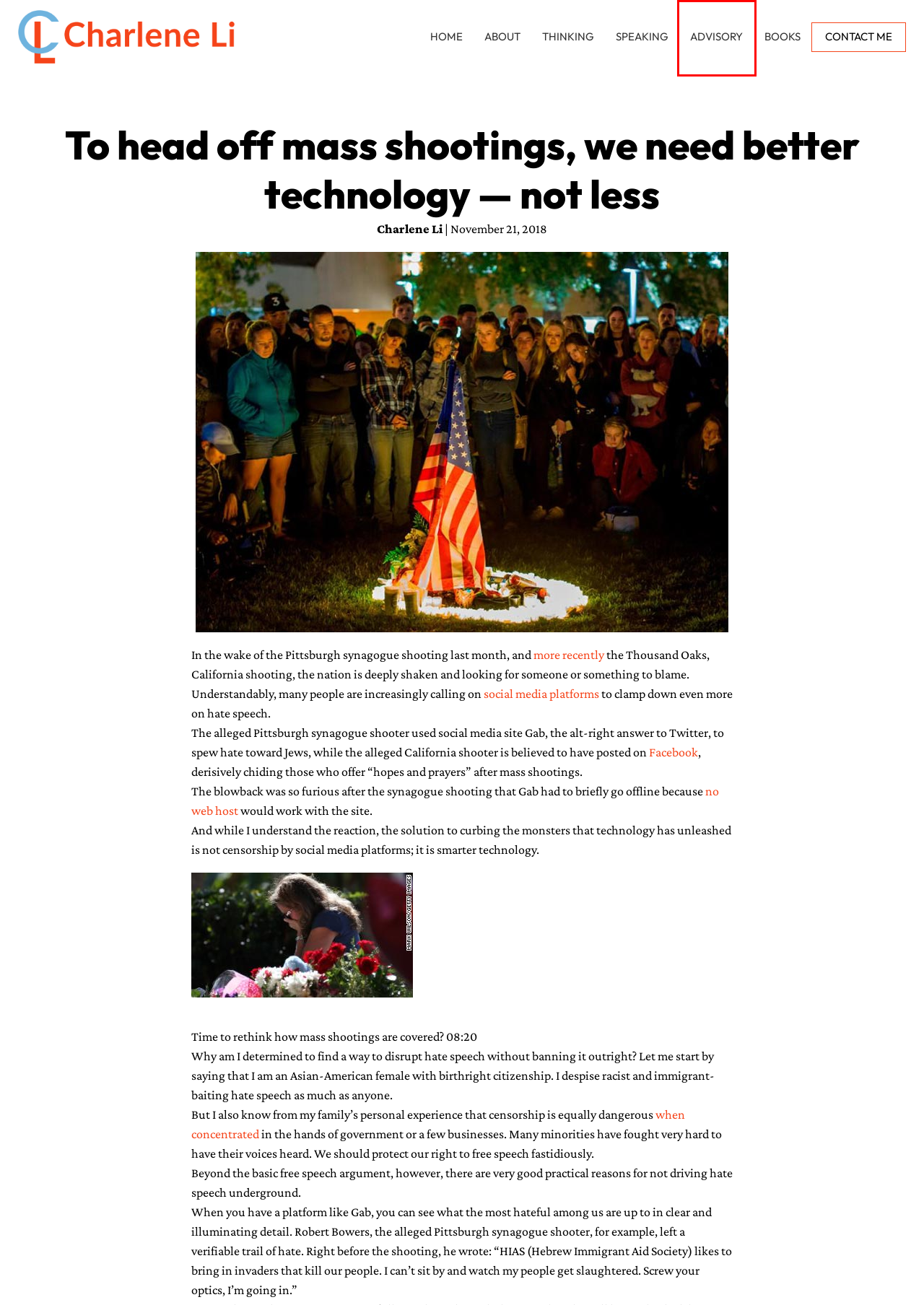You are presented with a screenshot of a webpage containing a red bounding box around an element. Determine which webpage description best describes the new webpage after clicking on the highlighted element. Here are the candidates:
A. Charlene Li | Speaker, Author, and Disruptive Leadership Expert
B. Books - Charlene Li
C. Leadership & Strategy Advisory - Charlene Li
D. Disclaimer - Charlene Li
E. About - Charlene Li
F. Speaking - Charlene Li
G. Contact - Charlene Li
H. Thinking - Charlene Li

C